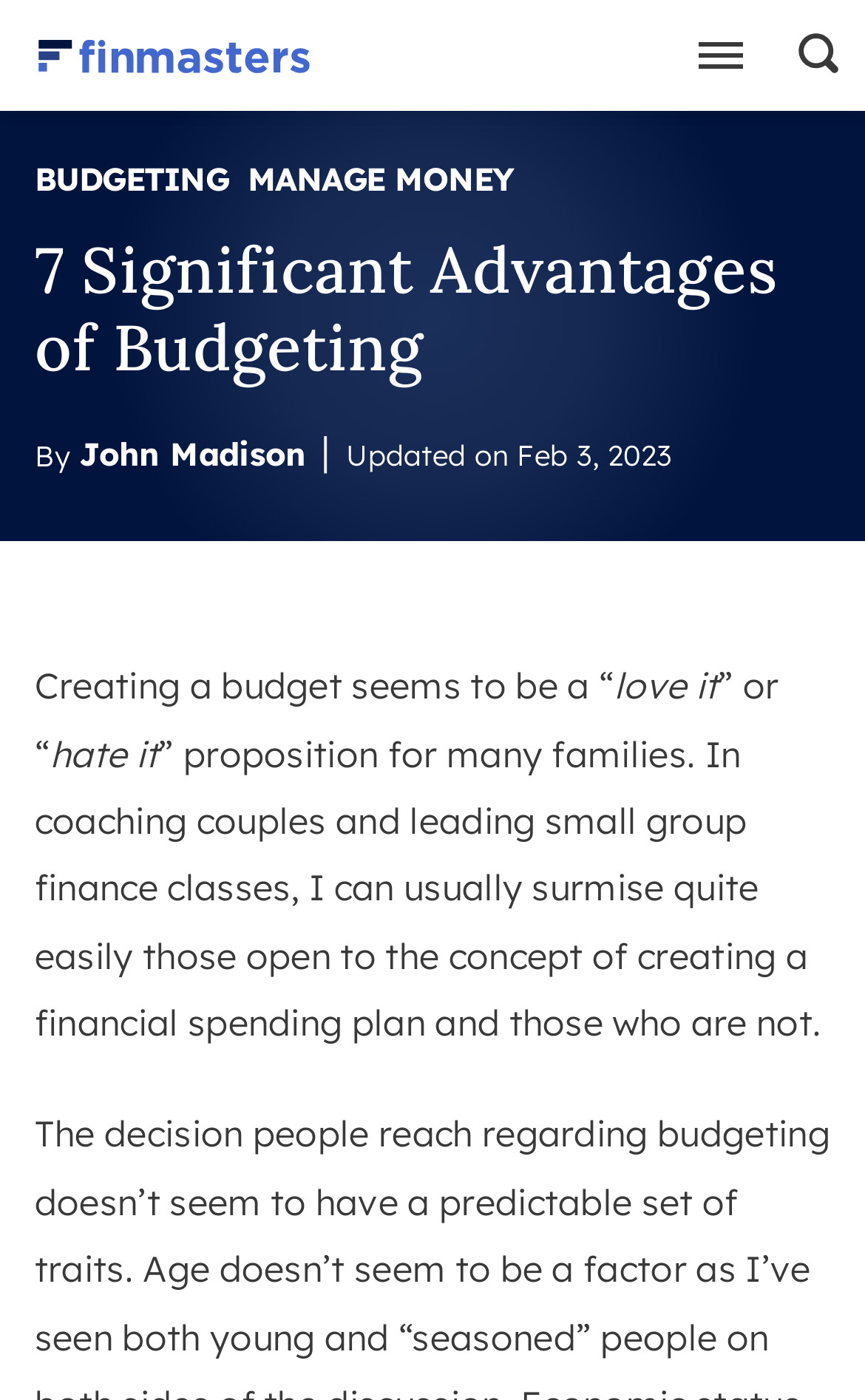Generate a comprehensive caption for the webpage you are viewing.

The webpage is about the advantages of budgeting, with a focus on creating a financial spending plan. At the top left corner, there is a FinMasters logo, and on the top right corner, there is a search button accompanied by a small icon. Below the logo, there are two links, "BUDGETING" and "MANAGE MONEY", placed side by side.

The main heading, "7 Significant Advantages of Budgeting", is centered at the top of the page. Below the heading, there is a byline that reads "By John Madison", along with the date "Feb 3, 2023" on the right side.

The main content of the page starts with a paragraph that discusses the concept of creating a budget, with some individuals being open to it while others are not. The text is divided into several sections, with some phrases or words highlighted, such as "love it" and "hate it", which are placed within quotation marks.